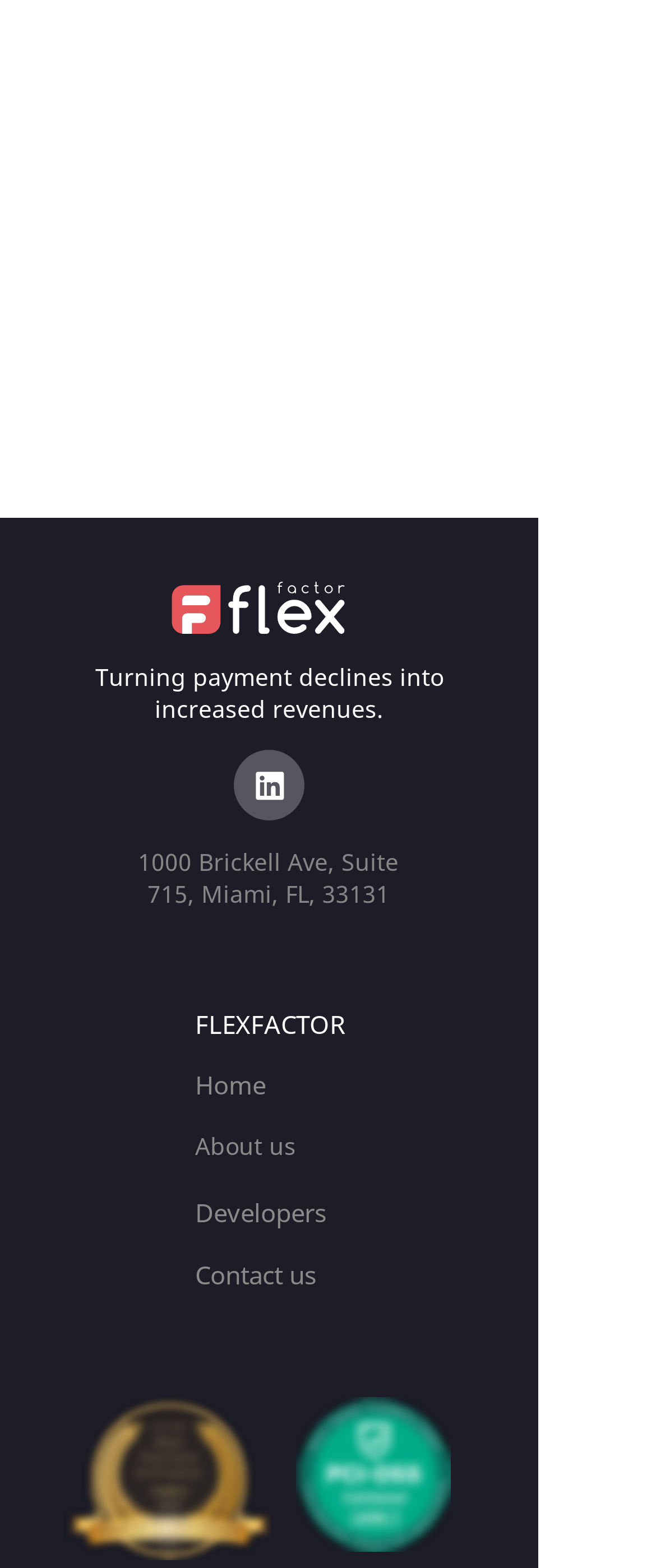Show the bounding box coordinates for the HTML element as described: "Contact us".

[0.297, 0.802, 0.482, 0.824]